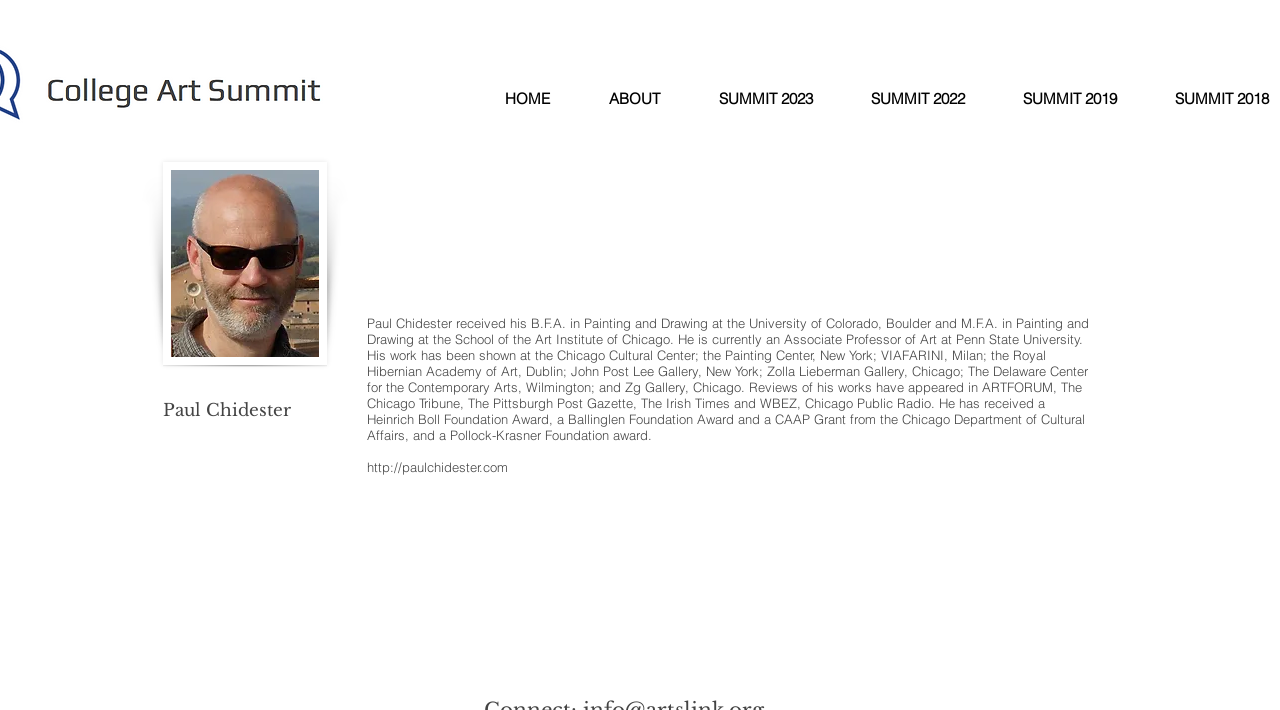Find the bounding box of the element with the following description: "HOME". The coordinates must be four float numbers between 0 and 1, formatted as [left, top, right, bottom].

[0.371, 0.12, 0.452, 0.158]